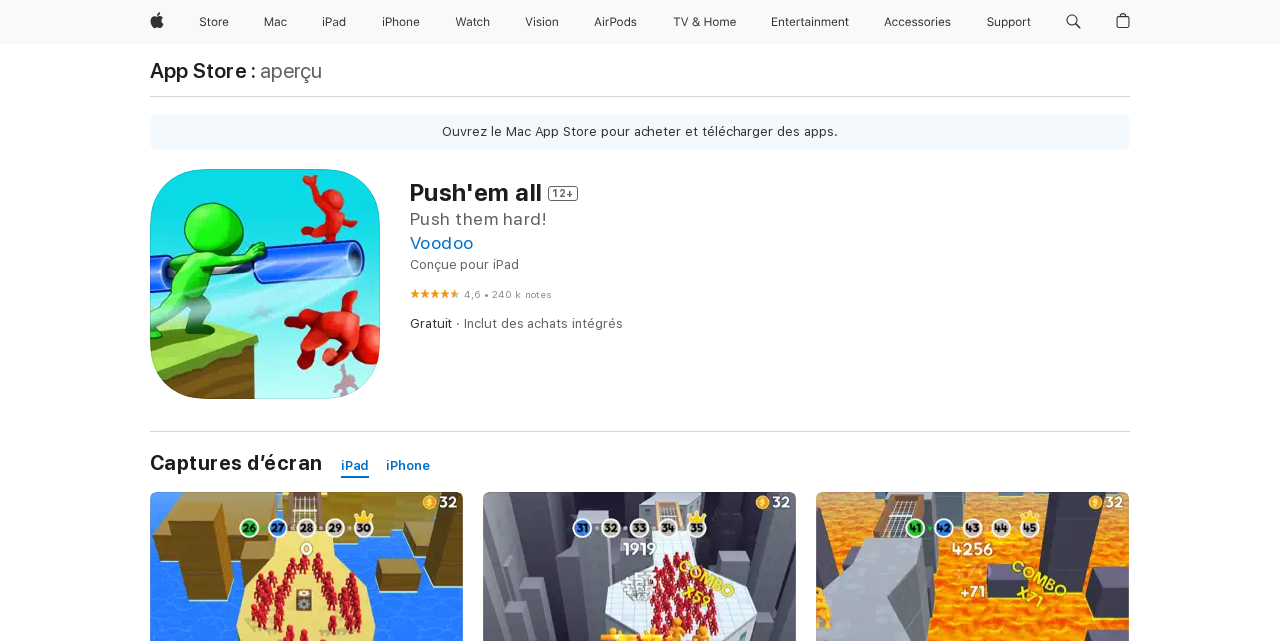Answer this question in one word or a short phrase: What is the name of the app?

Push'em all